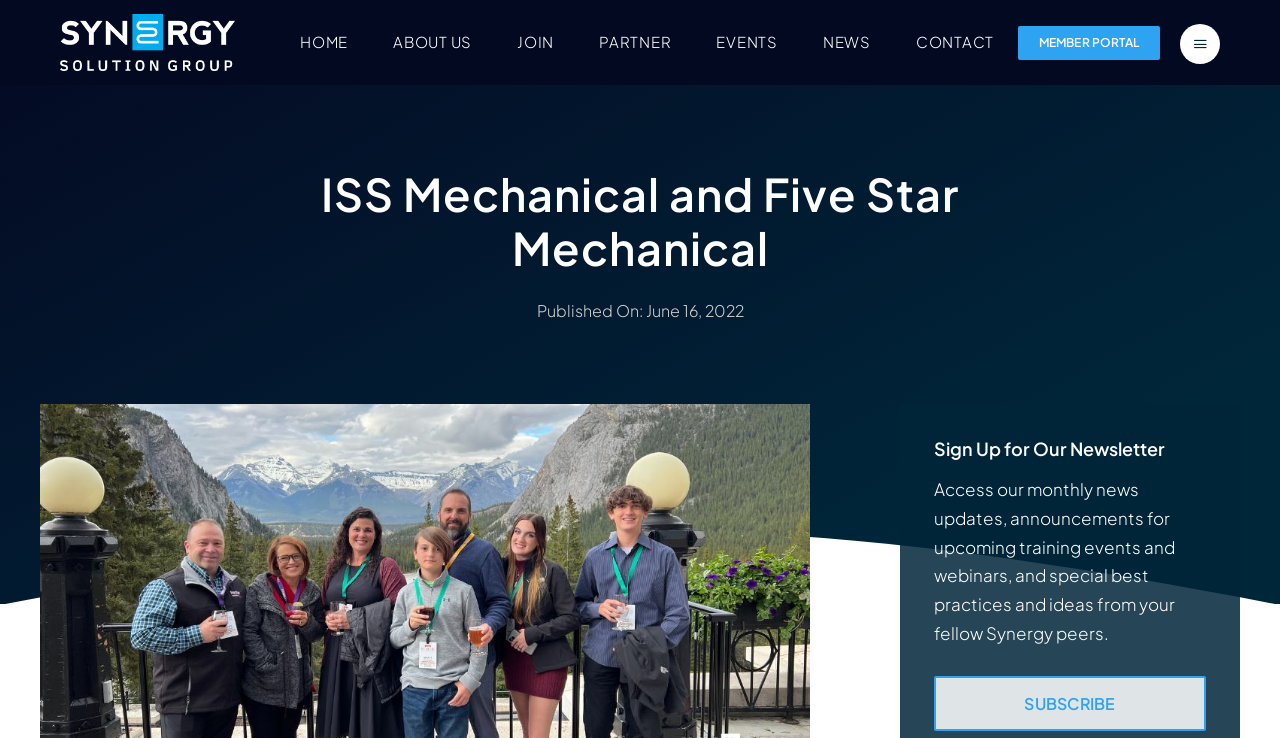Provide the bounding box coordinates of the HTML element this sentence describes: "Join". The bounding box coordinates consist of four float numbers between 0 and 1, i.e., [left, top, right, bottom].

[0.404, 0.031, 0.433, 0.084]